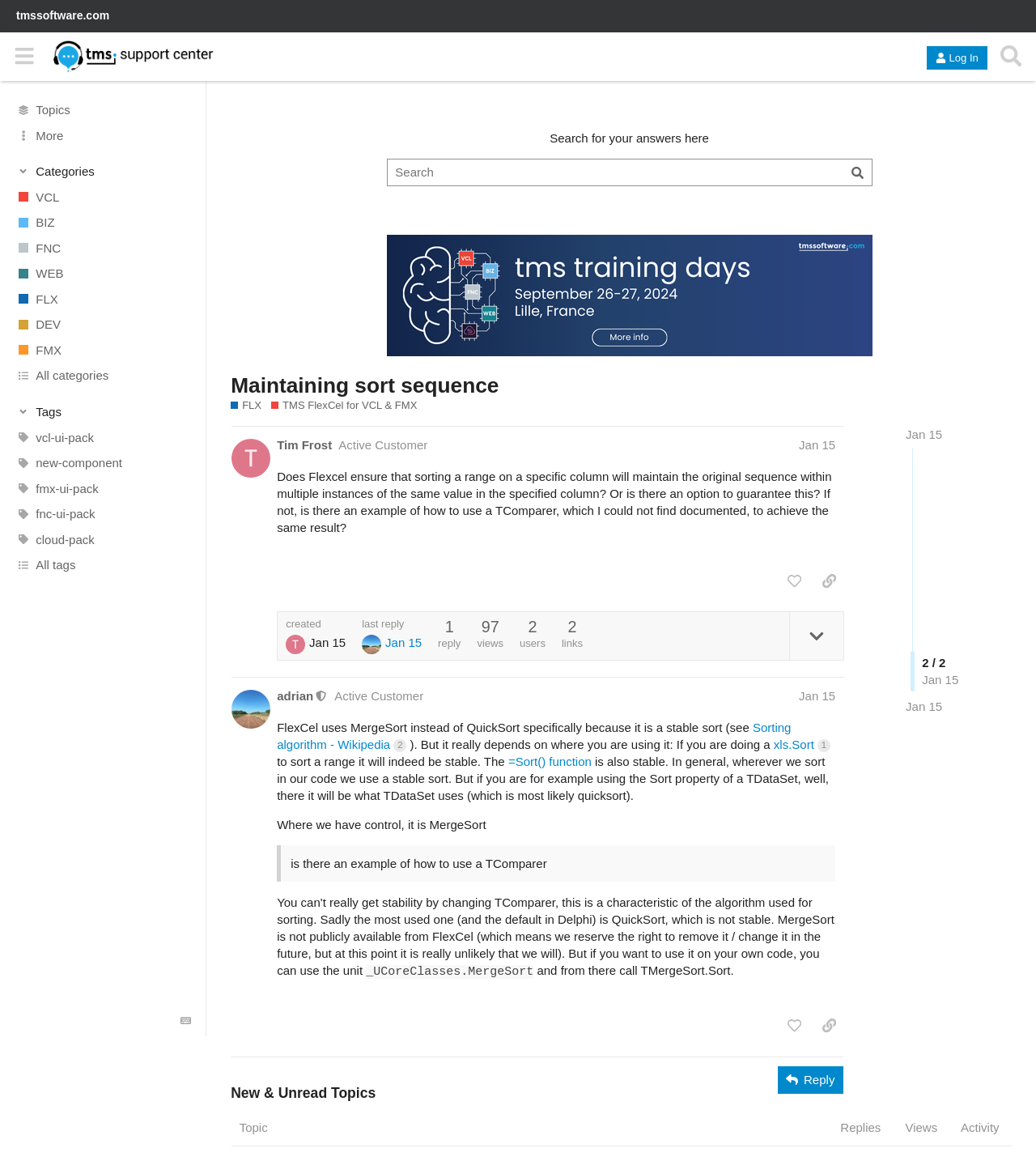Who is the author of the first post? Using the information from the screenshot, answer with a single word or phrase.

Tim Frost